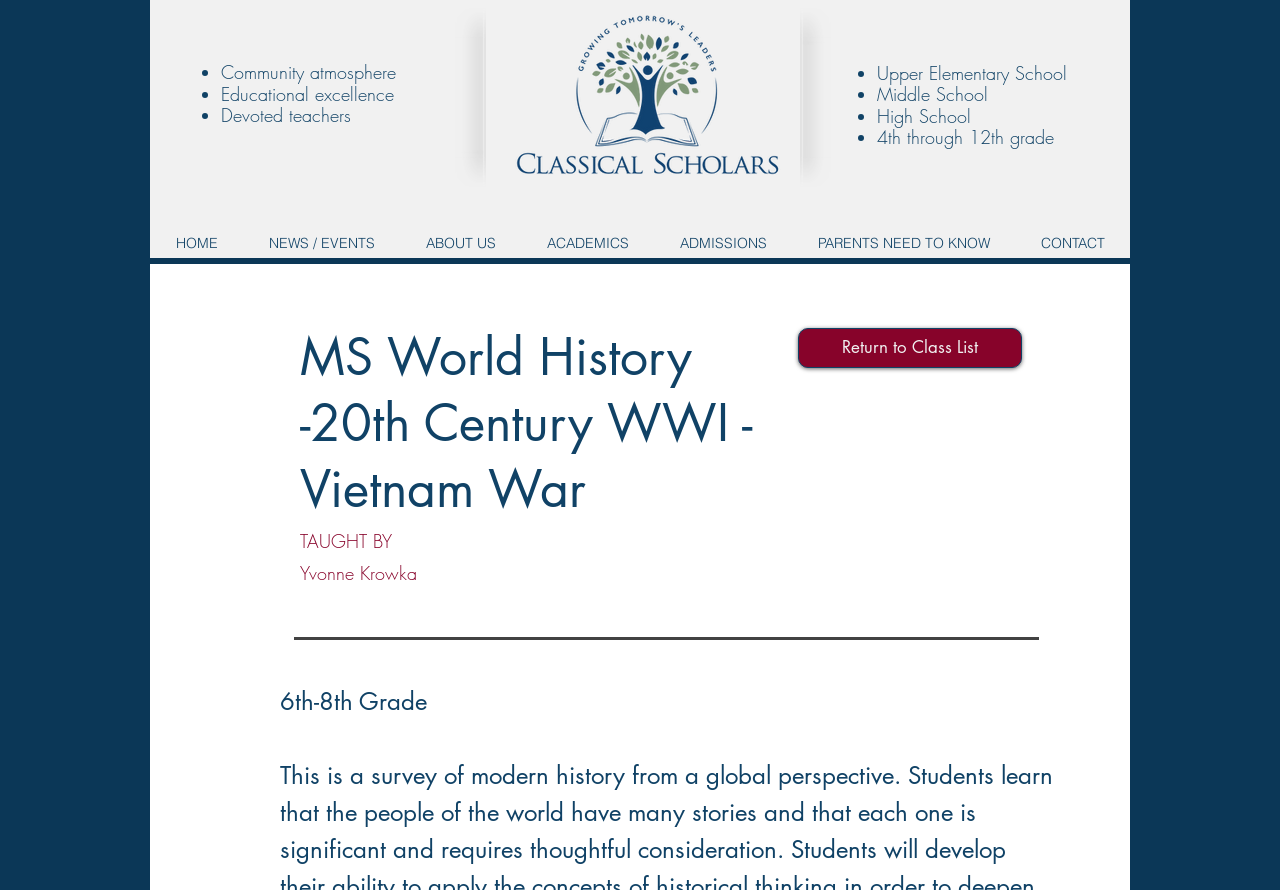Using the webpage screenshot, locate the HTML element that fits the following description and provide its bounding box: "Map".

None